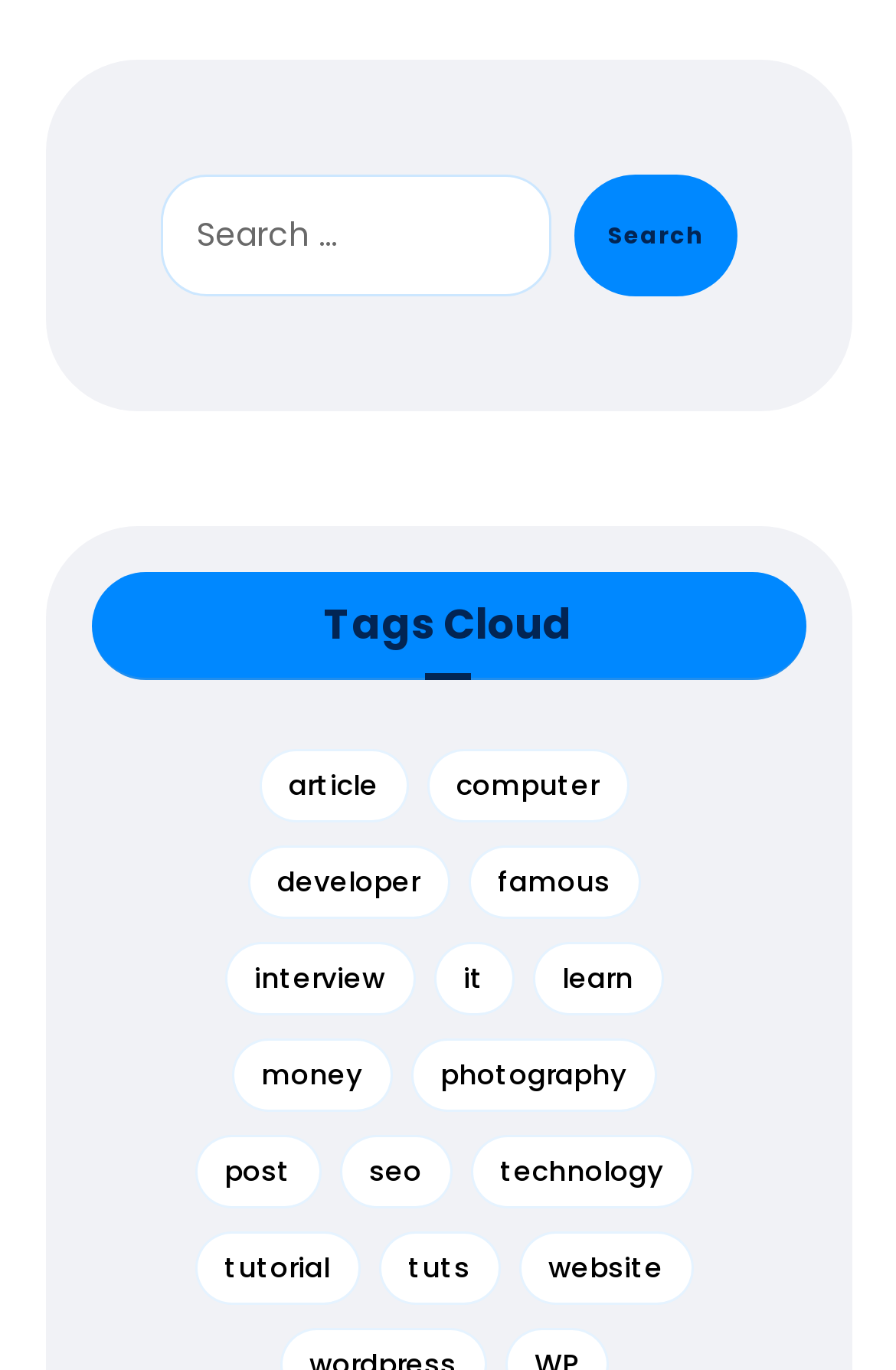Based on the element description name="s" placeholder="Search …", identify the bounding box of the UI element in the given webpage screenshot. The coordinates should be in the format (top-left x, top-left y, bottom-right x, bottom-right y) and must be between 0 and 1.

[0.178, 0.128, 0.614, 0.217]